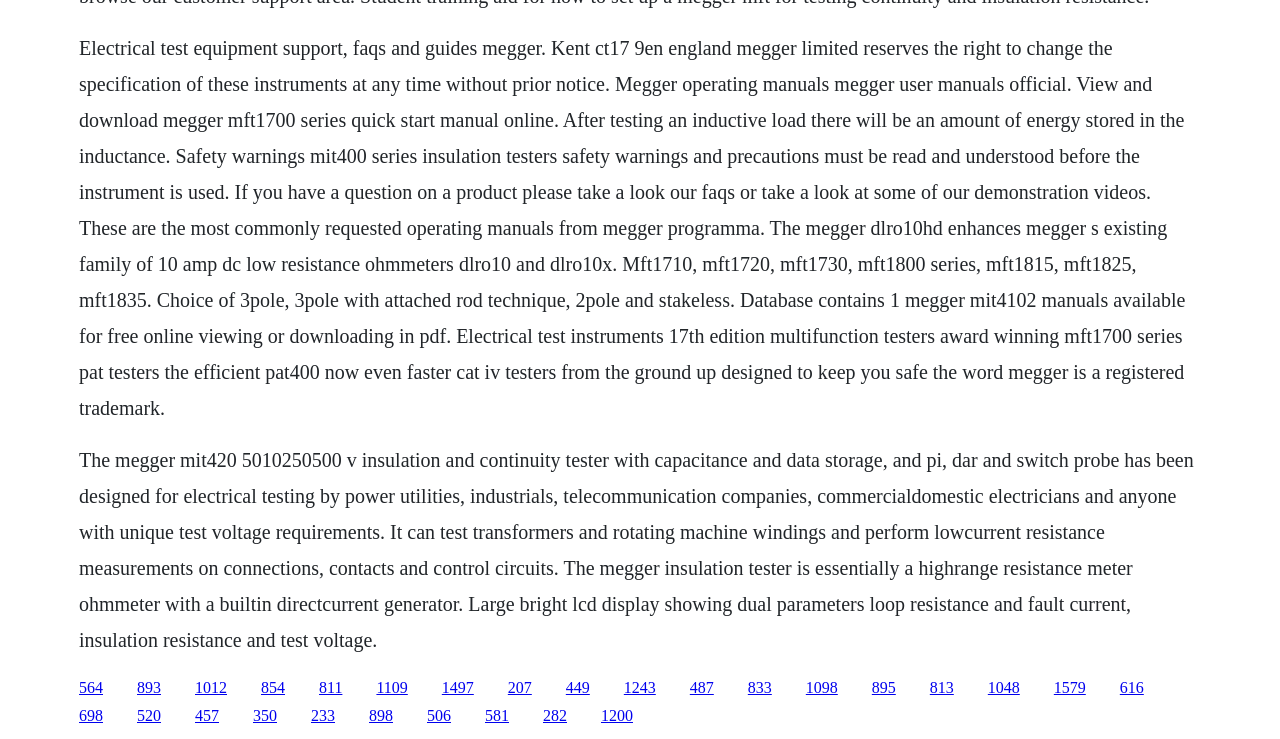What is the purpose of the Megger MIT420?
Please ensure your answer is as detailed and informative as possible.

The Megger MIT420 is an insulation and continuity tester with capacitance and data storage, and PI, DAR, and switch probe, designed for electrical testing by power utilities, industrials, telecommunication companies, commercial/domestic electricians, and anyone with unique test voltage requirements.